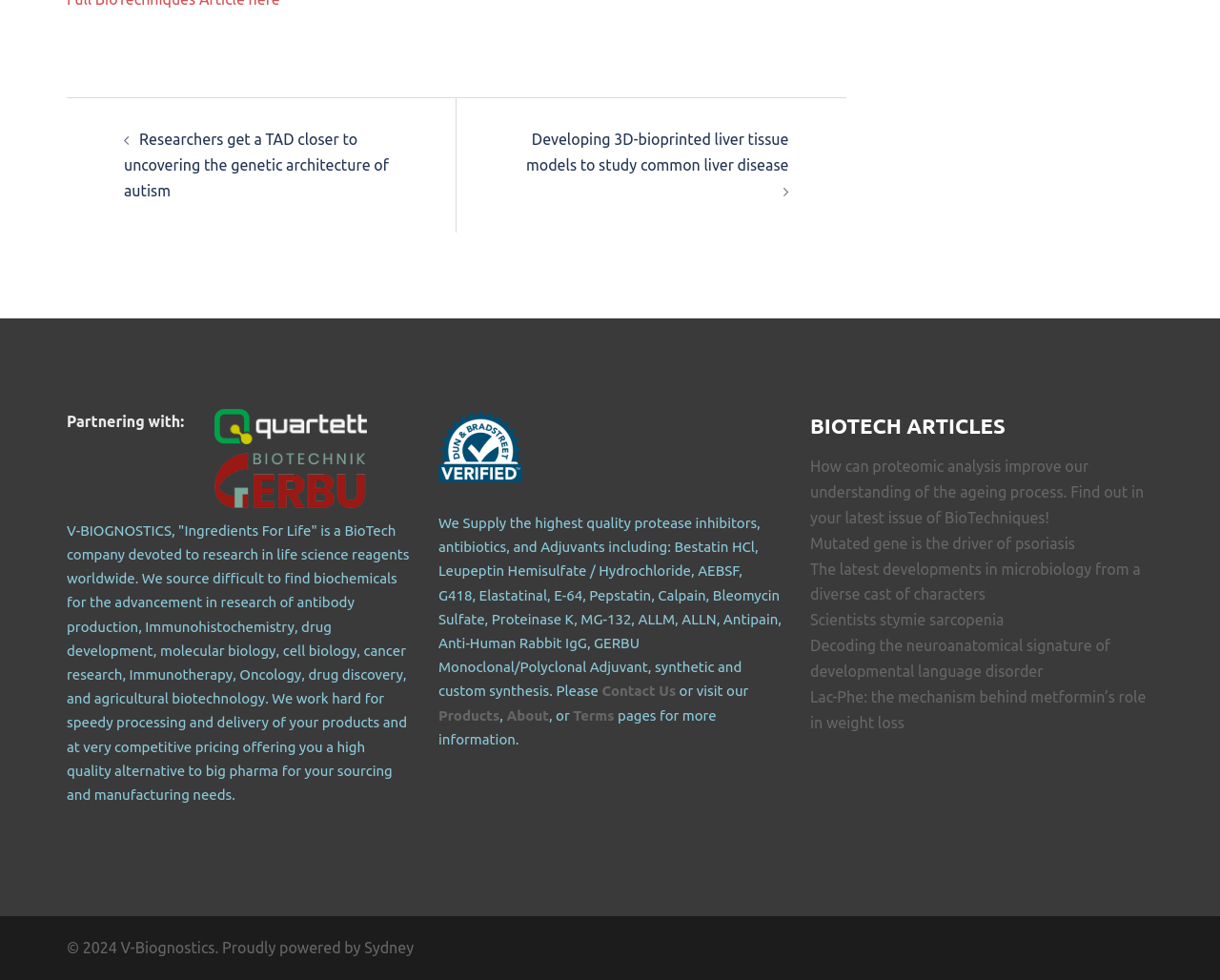What type of products does the company supply?
Based on the visual details in the image, please answer the question thoroughly.

The StaticText element lists out the products supplied by the company, including protease inhibitors, antibiotics, and Adjuvants, such as Bestatin HCl, Leupeptin Hemisulfate / Hydrochloride, AEBSF, G418, Elastatinal, E-64, Pepstatin, Calpain, Bleomycin Sulfate, Proteinase K, MG-132, ALLM, ALLN, Antipain, Anti-Human Rabbit IgG, GERBU Monoclonal/Polyclonal Adjuvant, synthetic and custom synthesis.